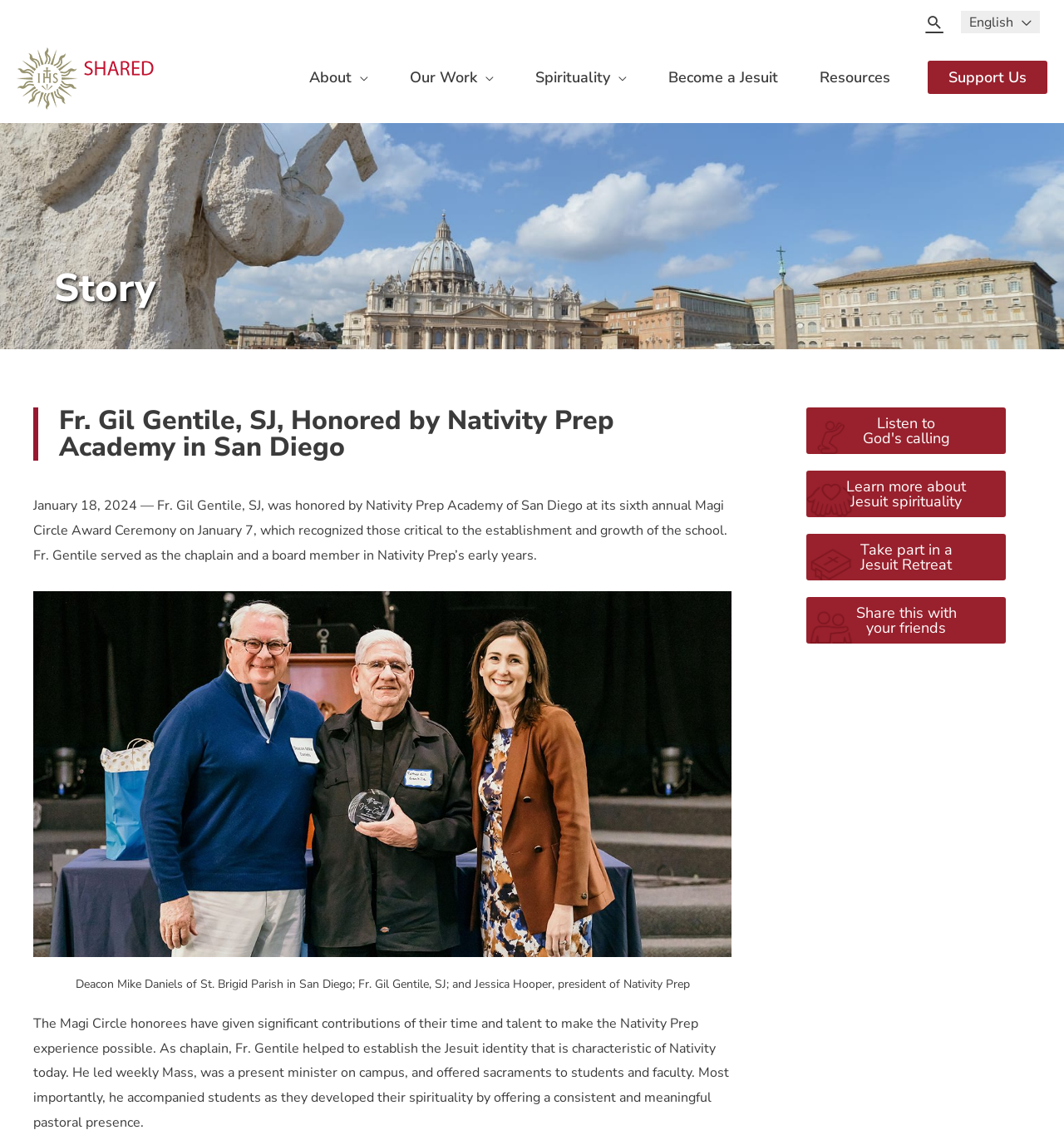Show the bounding box coordinates of the element that should be clicked to complete the task: "Search for something".

[0.87, 0.008, 0.886, 0.024]